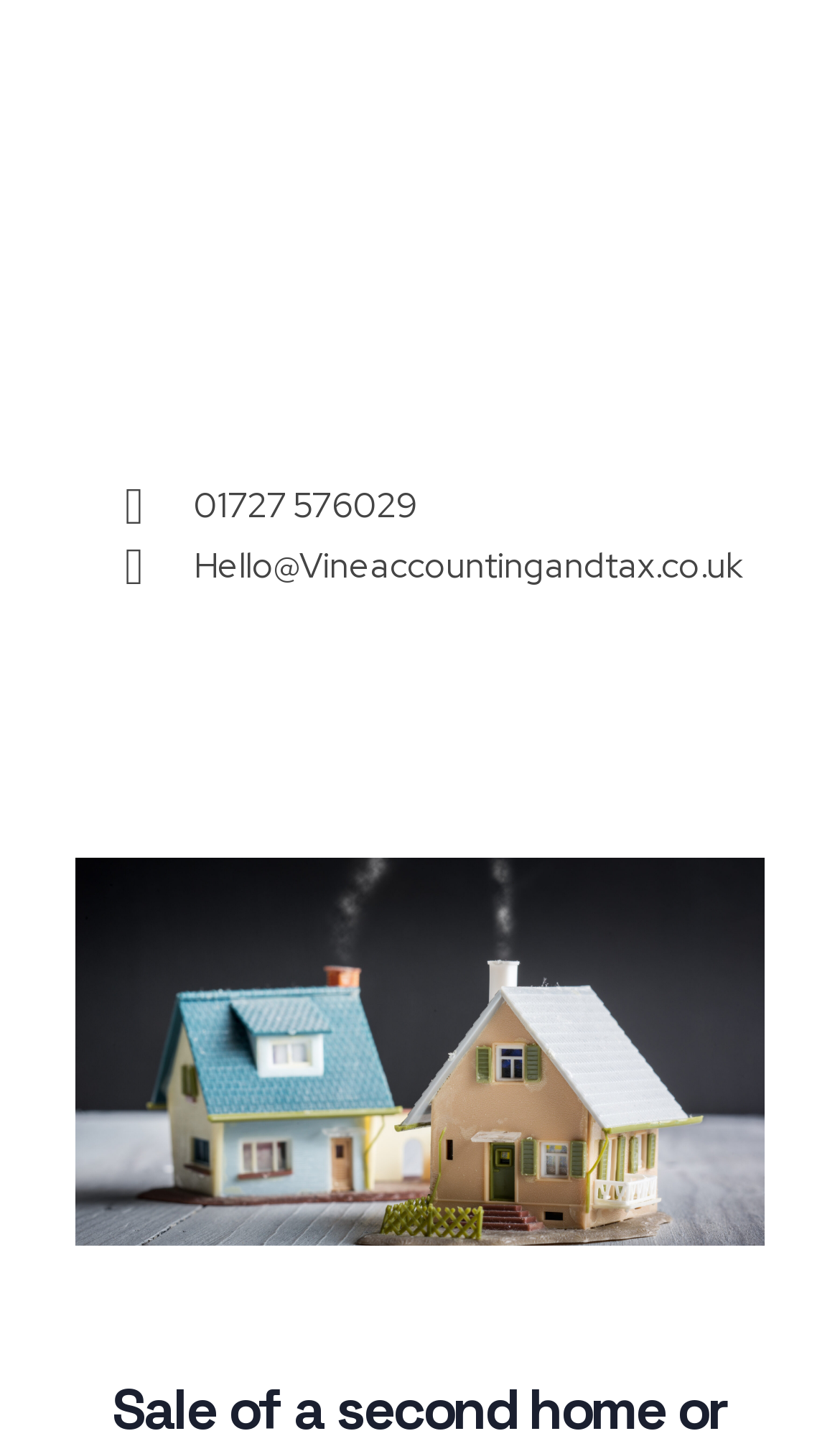What is the phone number?
Based on the image, please offer an in-depth response to the question.

I found the phone number by looking at the StaticText element with the text '01727 576029' which is located below the company name, indicating it is the phone number.